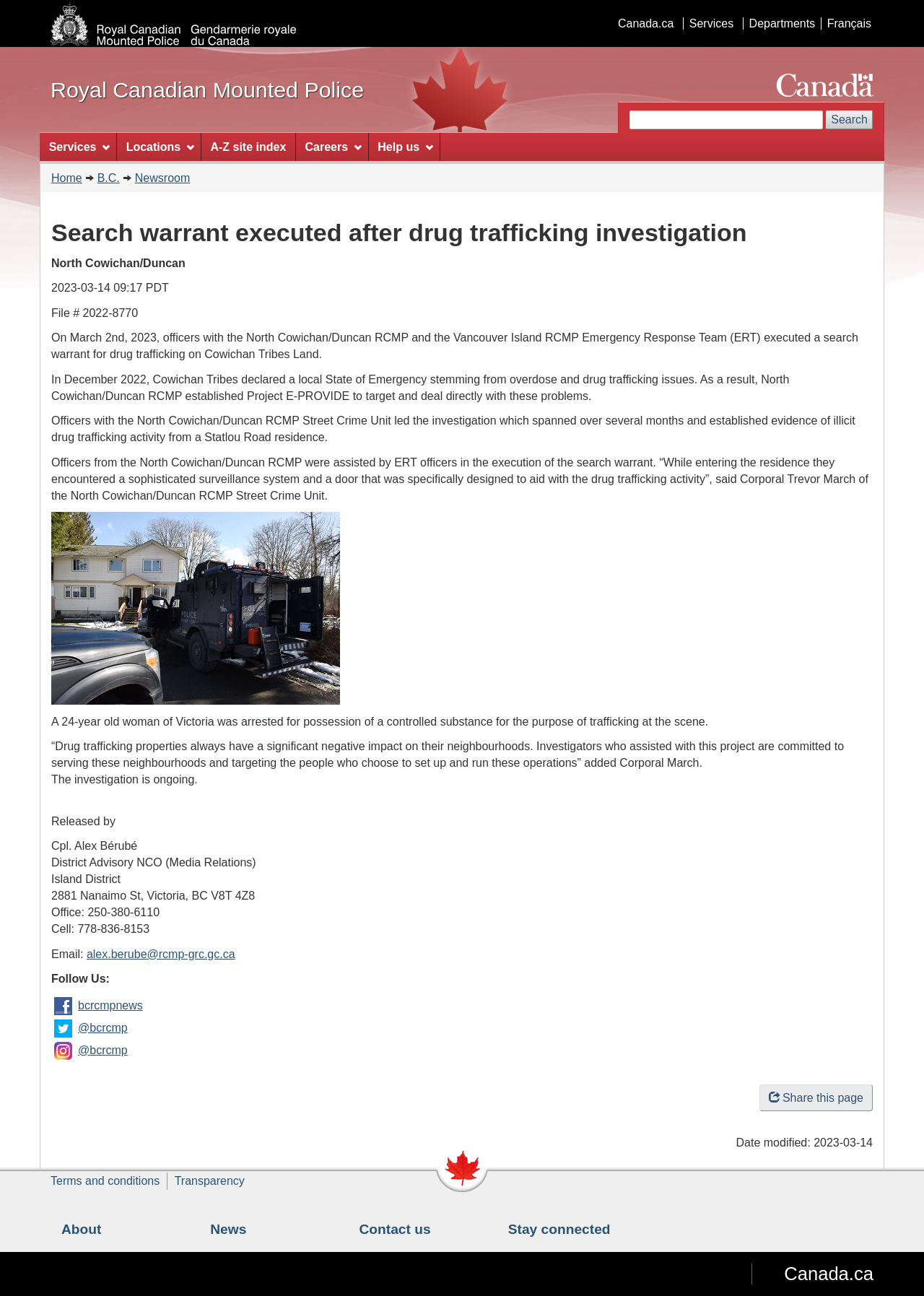Please specify the bounding box coordinates in the format (top-left x, top-left y, bottom-right x, bottom-right y), with values ranging from 0 to 1. Identify the bounding box for the UI component described as follows: Royal Canadian Mounted Police

[0.055, 0.039, 0.394, 0.1]